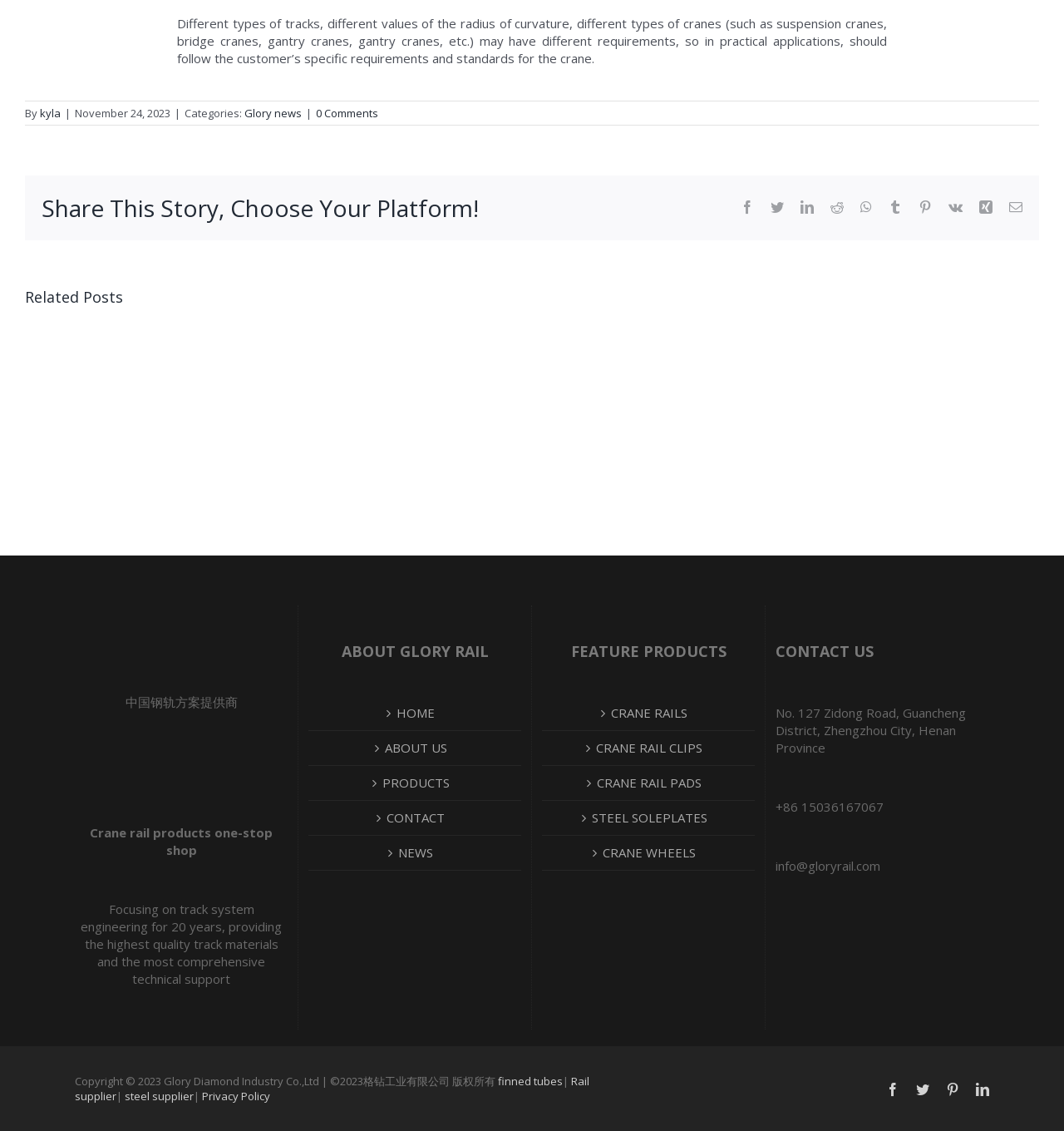Using the format (top-left x, top-left y, bottom-right x, bottom-right y), and given the element description, identify the bounding box coordinates within the screenshot: CONTACT

[0.299, 0.715, 0.482, 0.731]